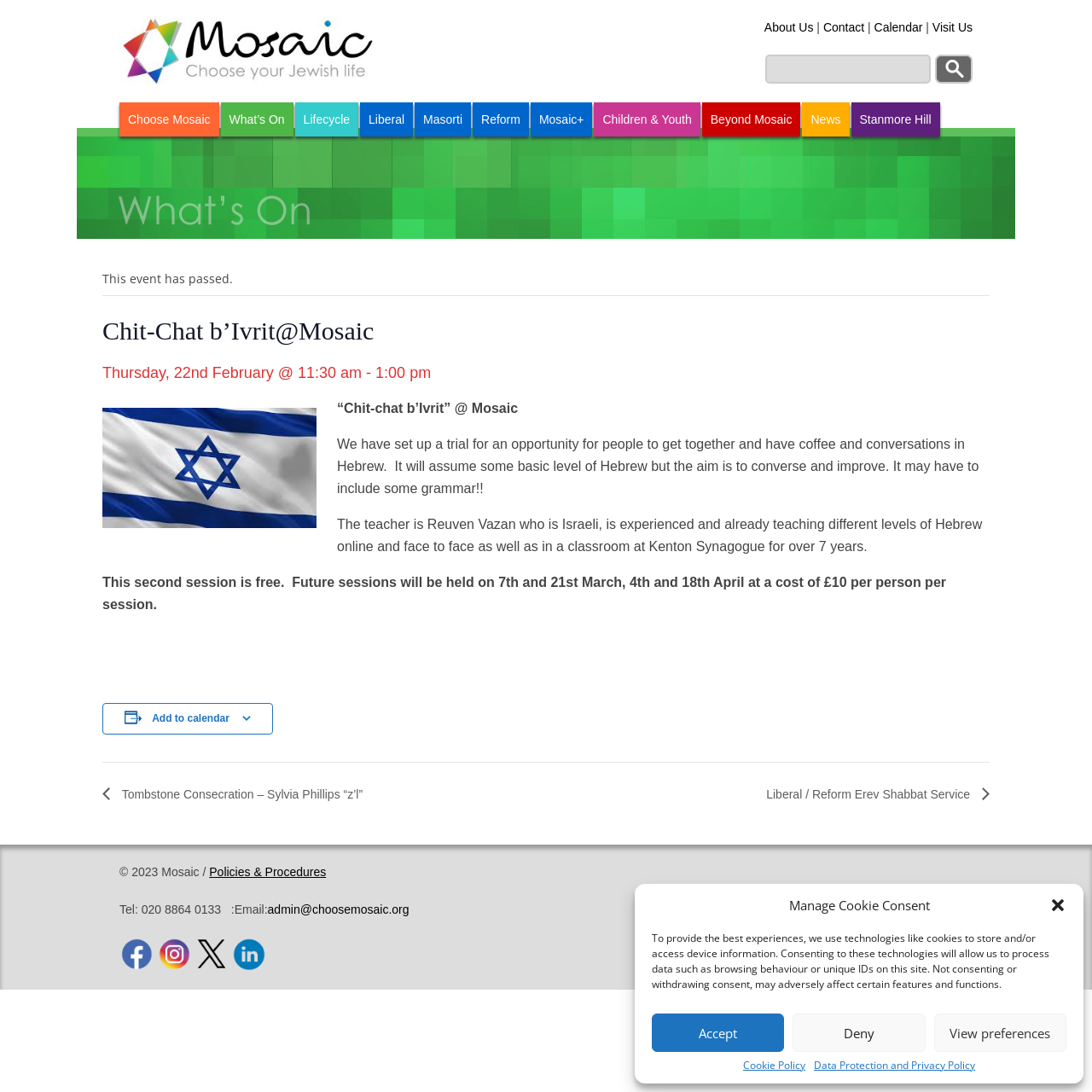What is the name of the synagogue mentioned in the event description?
Using the image as a reference, deliver a detailed and thorough answer to the question.

I found the answer by reading the event description, which mentions that the teacher, Reuven Vazan, has been teaching Hebrew online and face-to-face, as well as in a classroom at Kenton Synagogue for over 7 years.